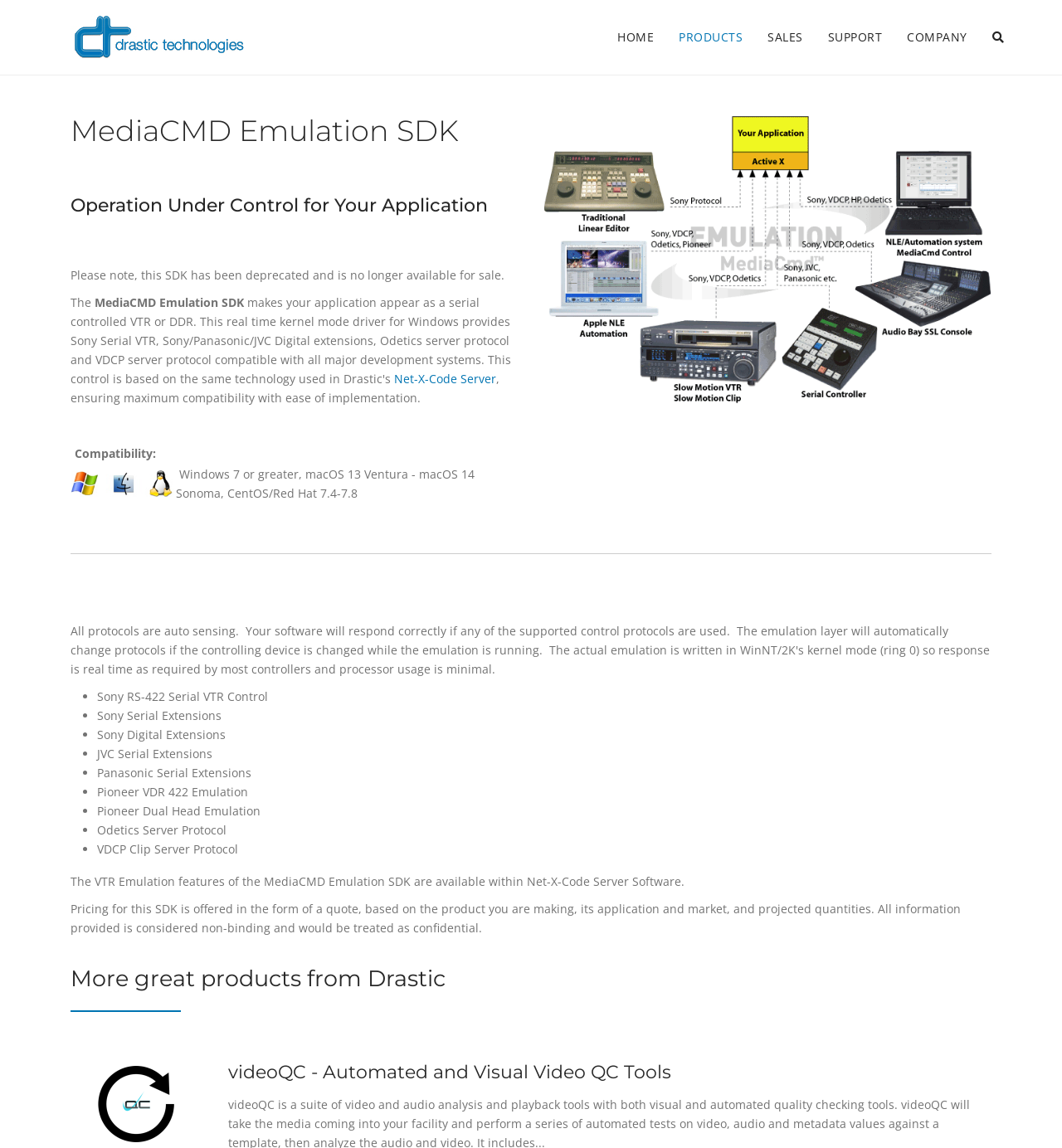Extract the bounding box coordinates for the UI element described by the text: "alt="Drastic Technologies"". The coordinates should be in the form of [left, top, right, bottom] with values between 0 and 1.

[0.066, 0.011, 0.232, 0.054]